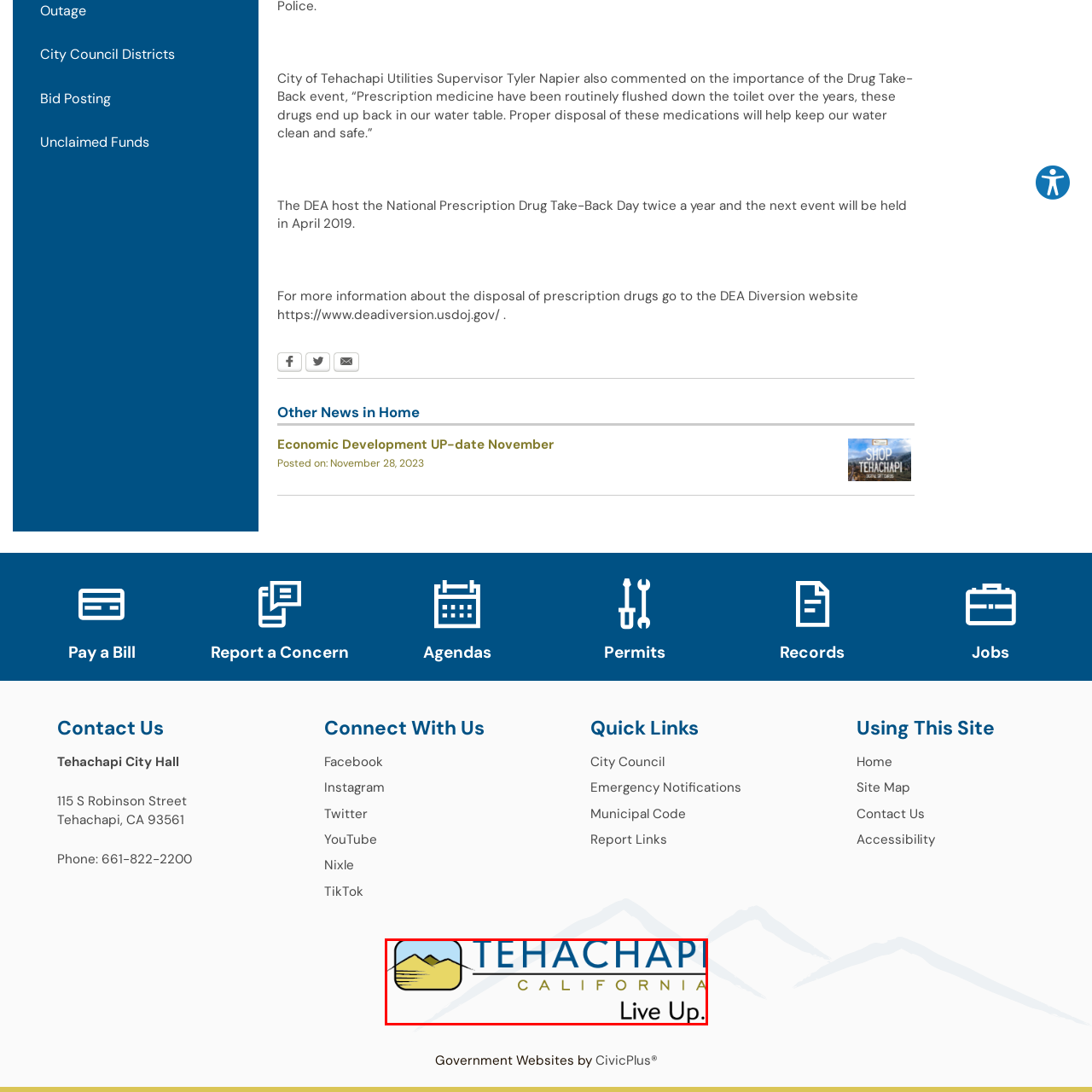Observe the image within the red outline and respond to the ensuing question with a detailed explanation based on the visual aspects of the image: 
What is the geographical feature represented in the logo?

The question asks about the geographical feature depicted in the logo. The caption mentions a 'stylized representation of mountains' in warm yellow tones, which reflects the geographical identity of Tehachapi as a city nestled in a mountainous region.